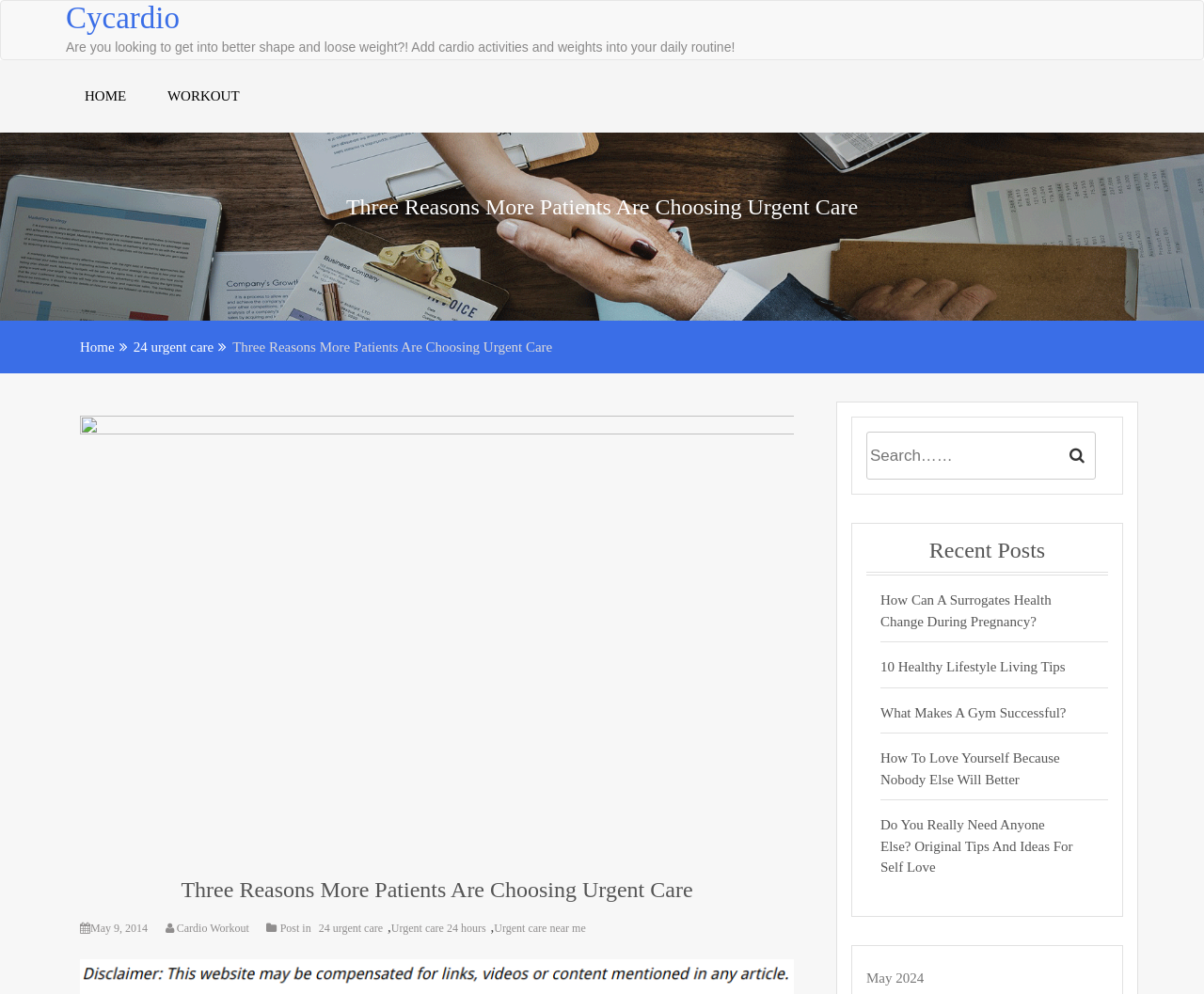Identify the bounding box for the UI element described as: "10 Healthy Lifestyle Living Tips". Ensure the coordinates are four float numbers between 0 and 1, formatted as [left, top, right, bottom].

[0.731, 0.661, 0.893, 0.682]